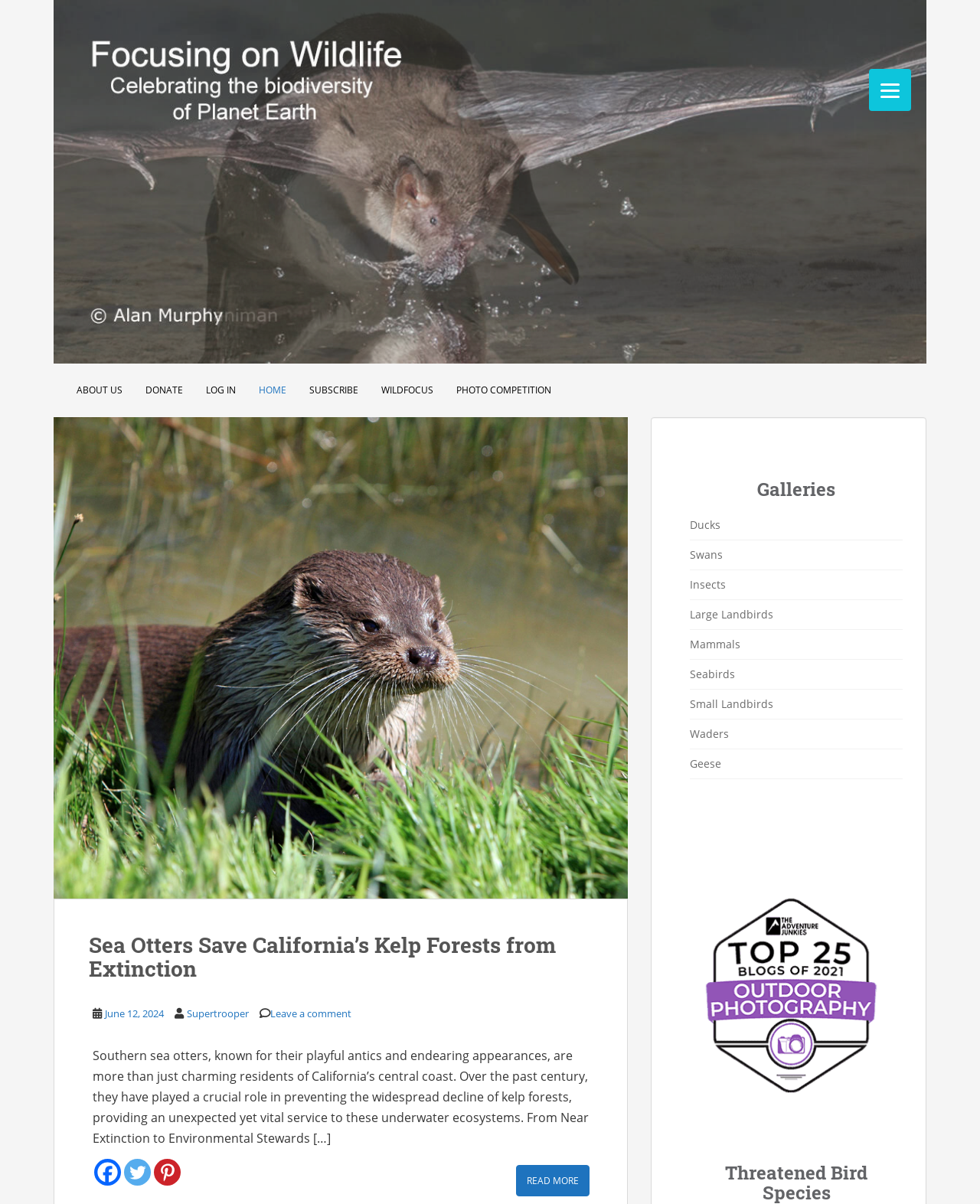Give the bounding box coordinates for the element described as: "Photo Competition".

[0.466, 0.312, 0.562, 0.337]